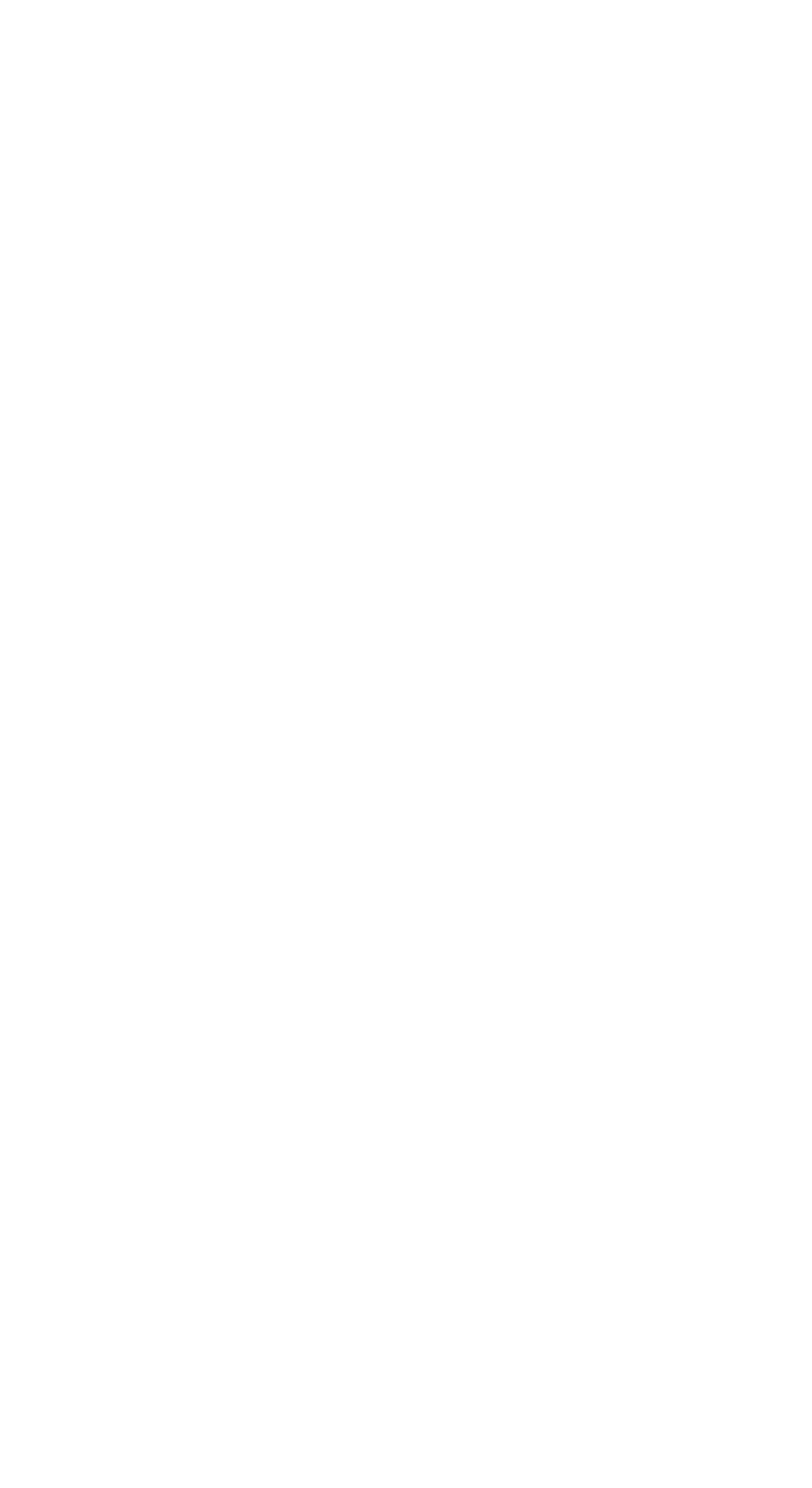Point out the bounding box coordinates of the section to click in order to follow this instruction: "View Vittoria Revolution Tech Tyre details".

[0.145, 0.304, 0.855, 0.357]